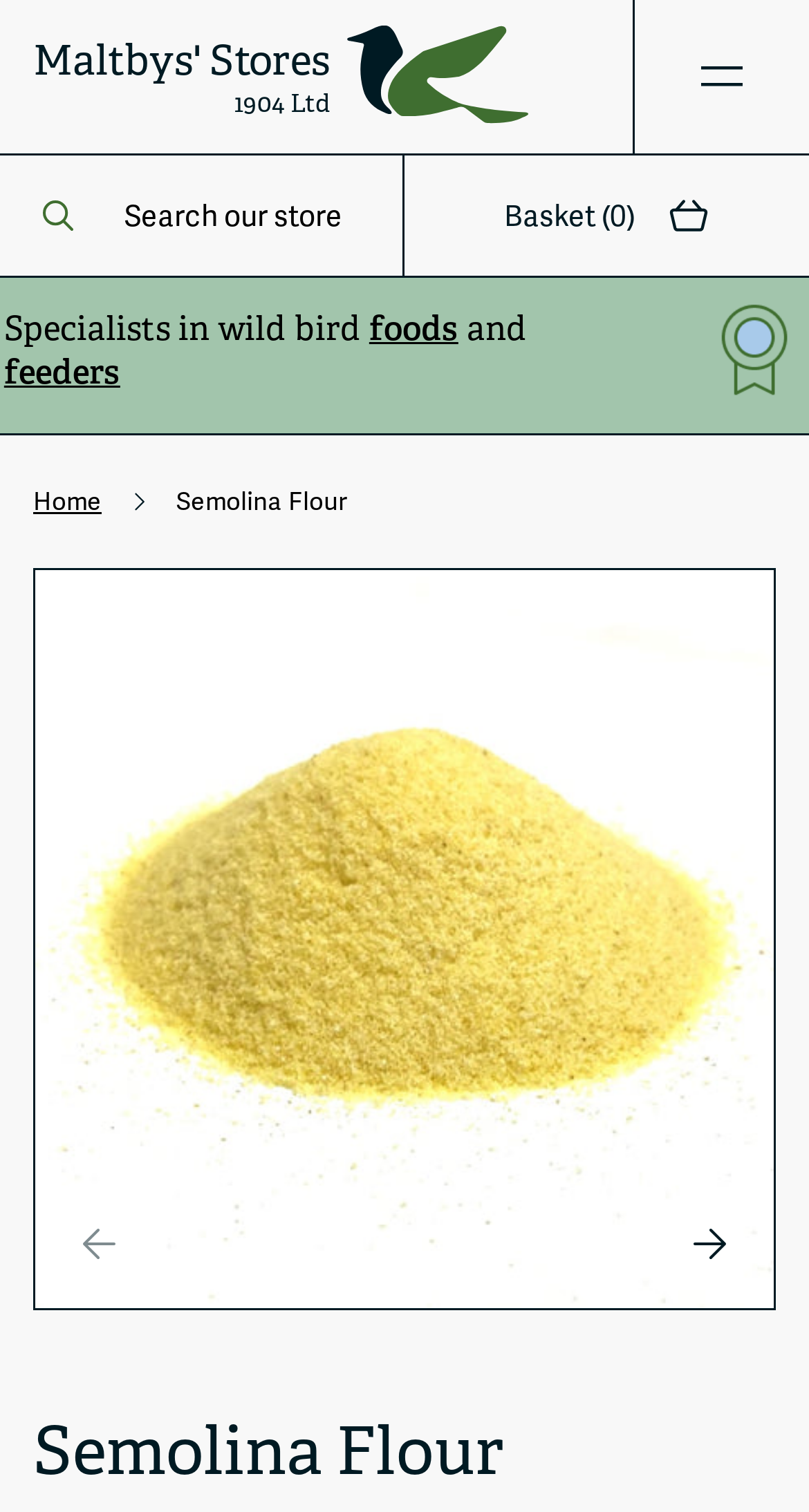Is the navigation menu open?
Craft a detailed and extensive response to the question.

The navigation menu is not open because the 'Open Navigation Menu' button is present, indicating that the menu is currently closed.